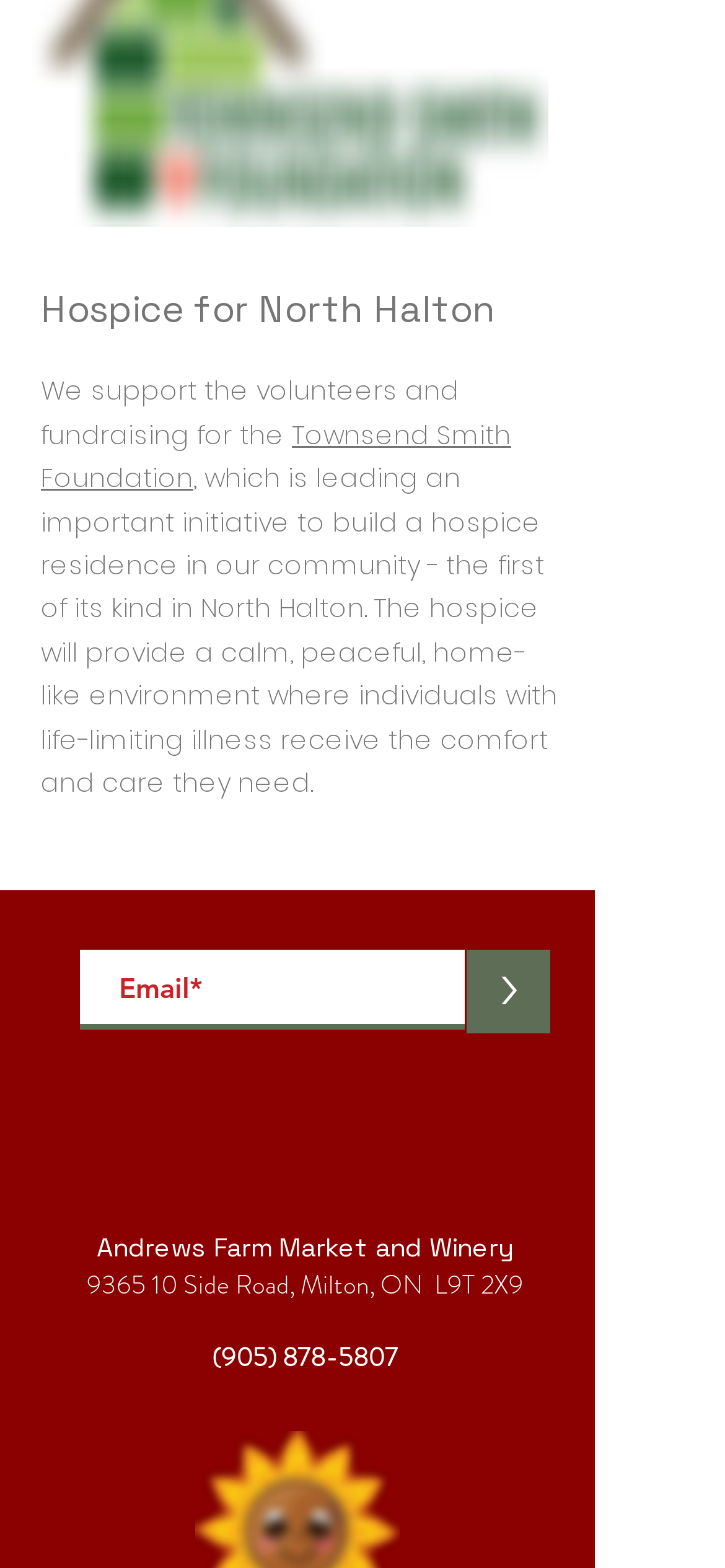Bounding box coordinates should be in the format (top-left x, top-left y, bottom-right x, bottom-right y) and all values should be floating point numbers between 0 and 1. Determine the bounding box coordinate for the UI element described as: (905) 878-5807

[0.292, 0.854, 0.549, 0.877]